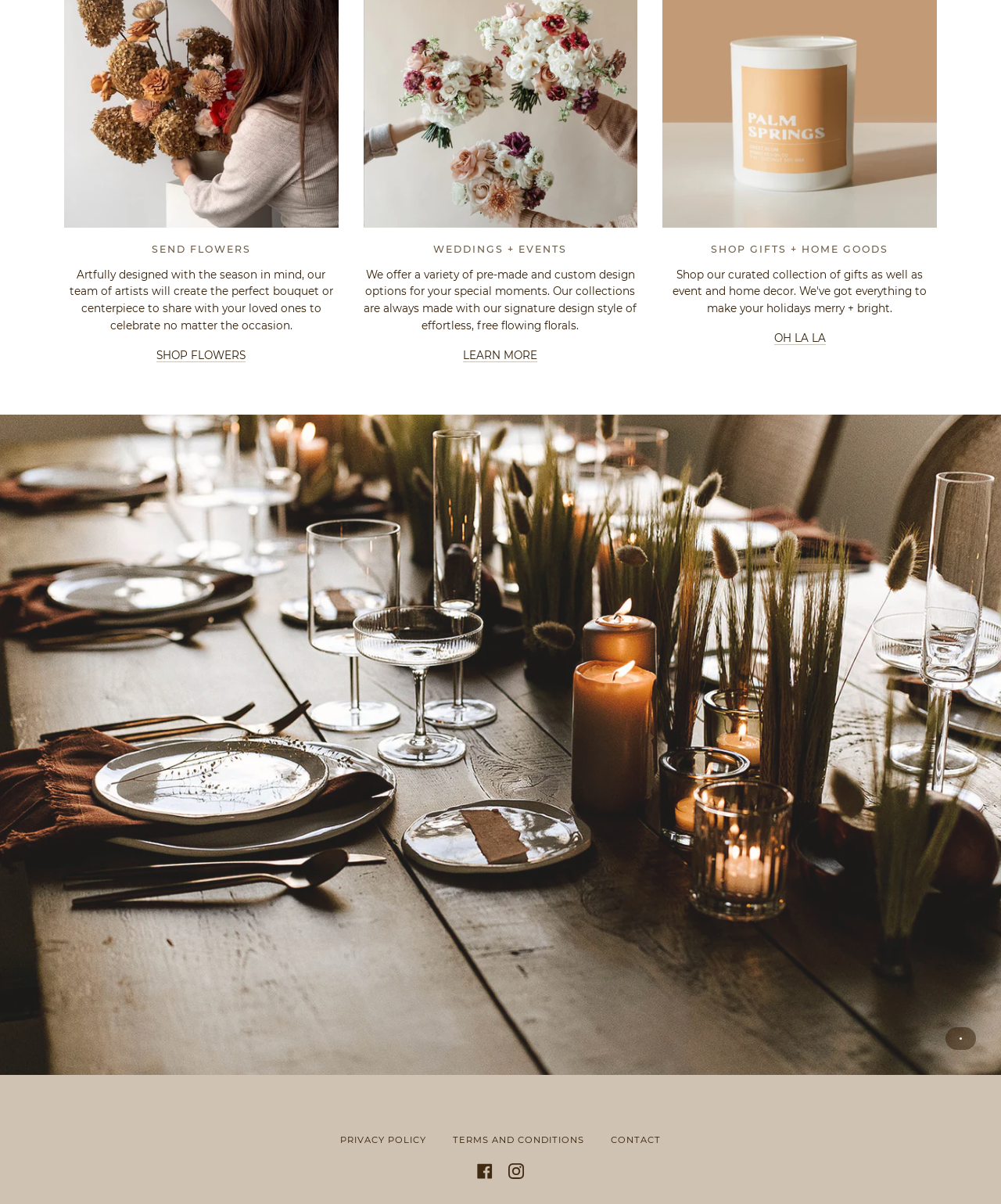Locate the bounding box coordinates of the element that should be clicked to fulfill the instruction: "Click on the 'Nutritional Values of Milk, Does It Help You Lose Weight?' link".

None